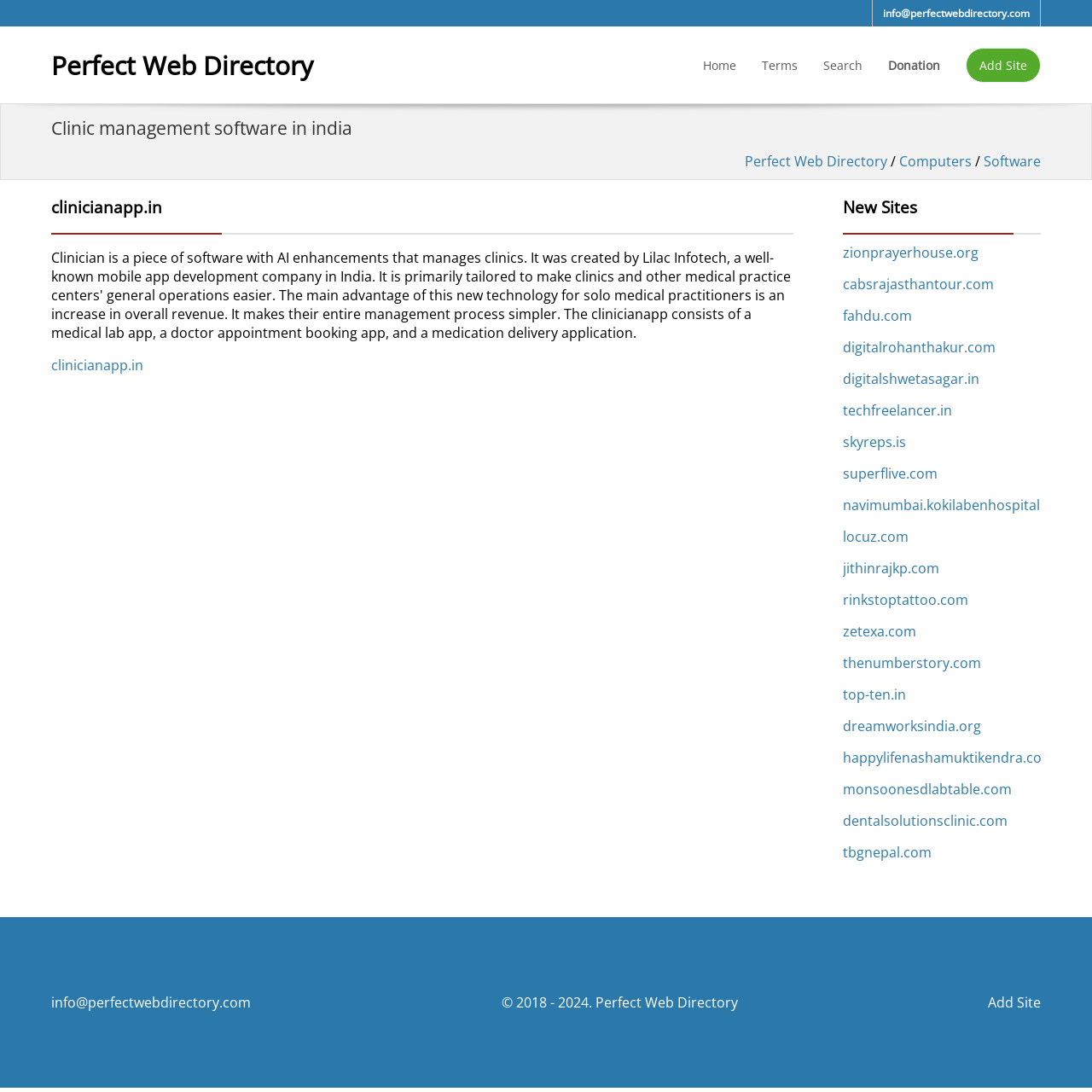Find the bounding box coordinates of the clickable area that will achieve the following instruction: "search for something".

[0.754, 0.052, 0.79, 0.067]